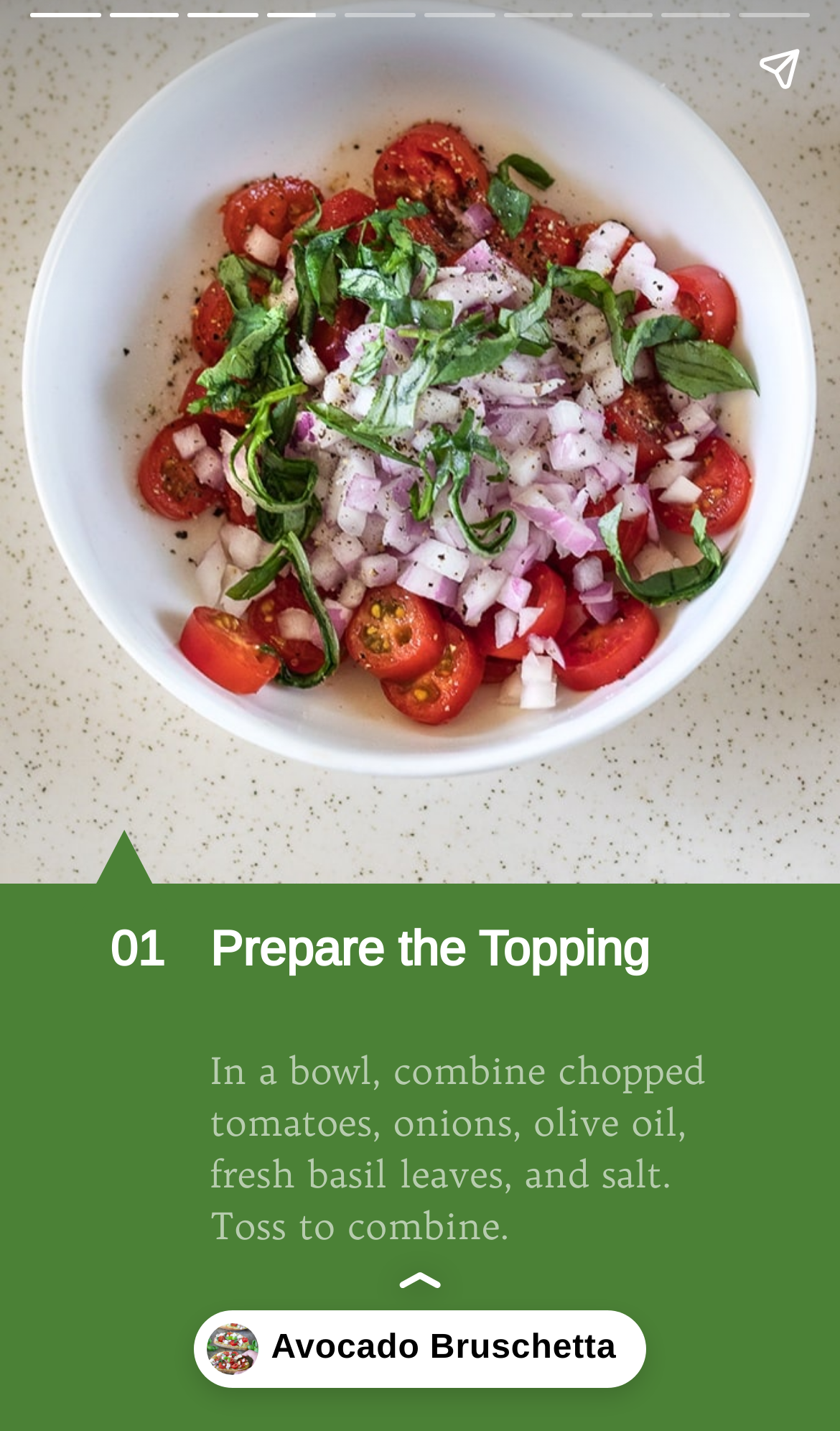Respond to the following query with just one word or a short phrase: 
What is the purpose of the 'Share story' button?

To share the recipe